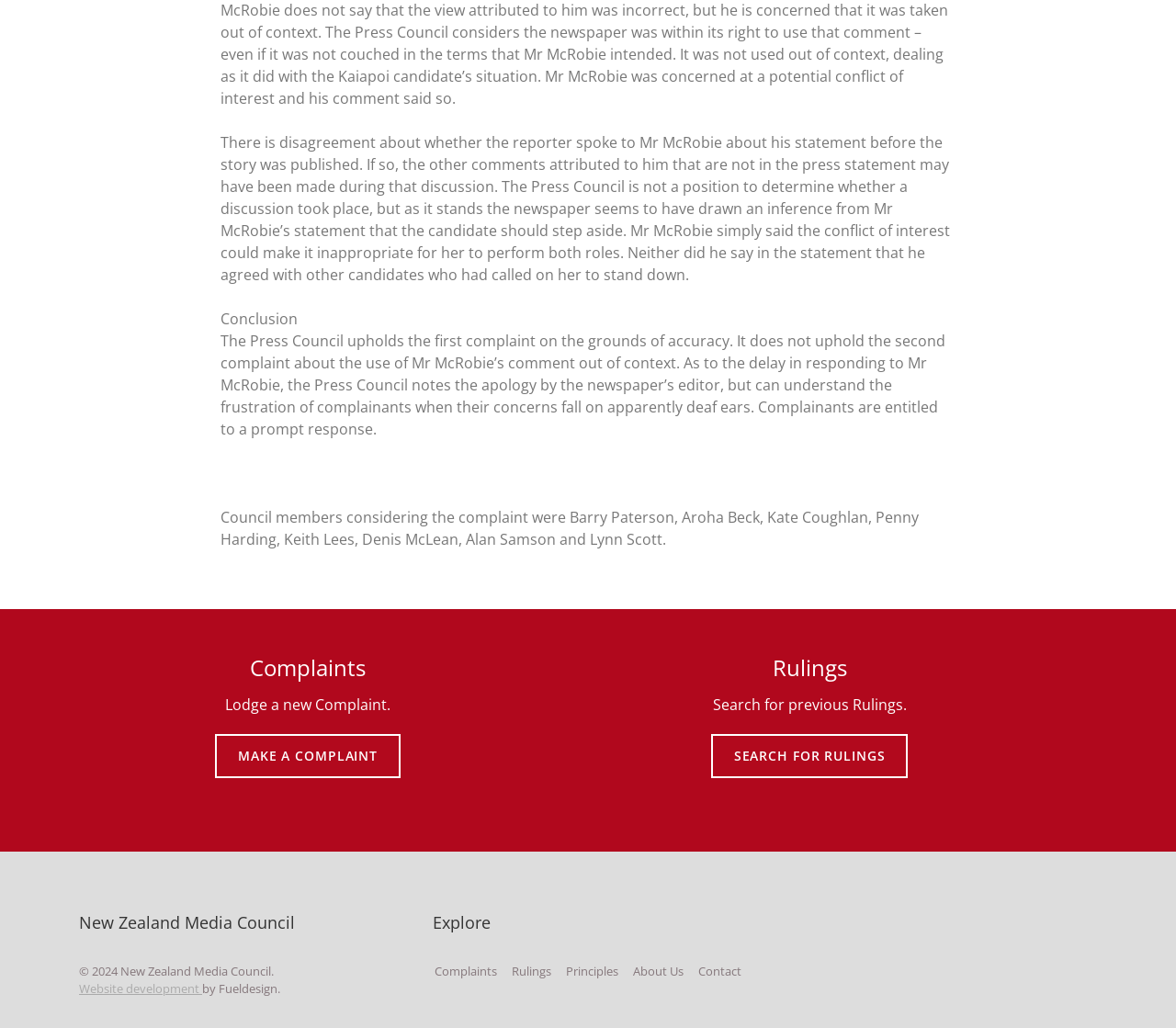Bounding box coordinates are specified in the format (top-left x, top-left y, bottom-right x, bottom-right y). All values are floating point numbers bounded between 0 and 1. Please provide the bounding box coordinate of the region this sentence describes: Website development

[0.067, 0.954, 0.172, 0.97]